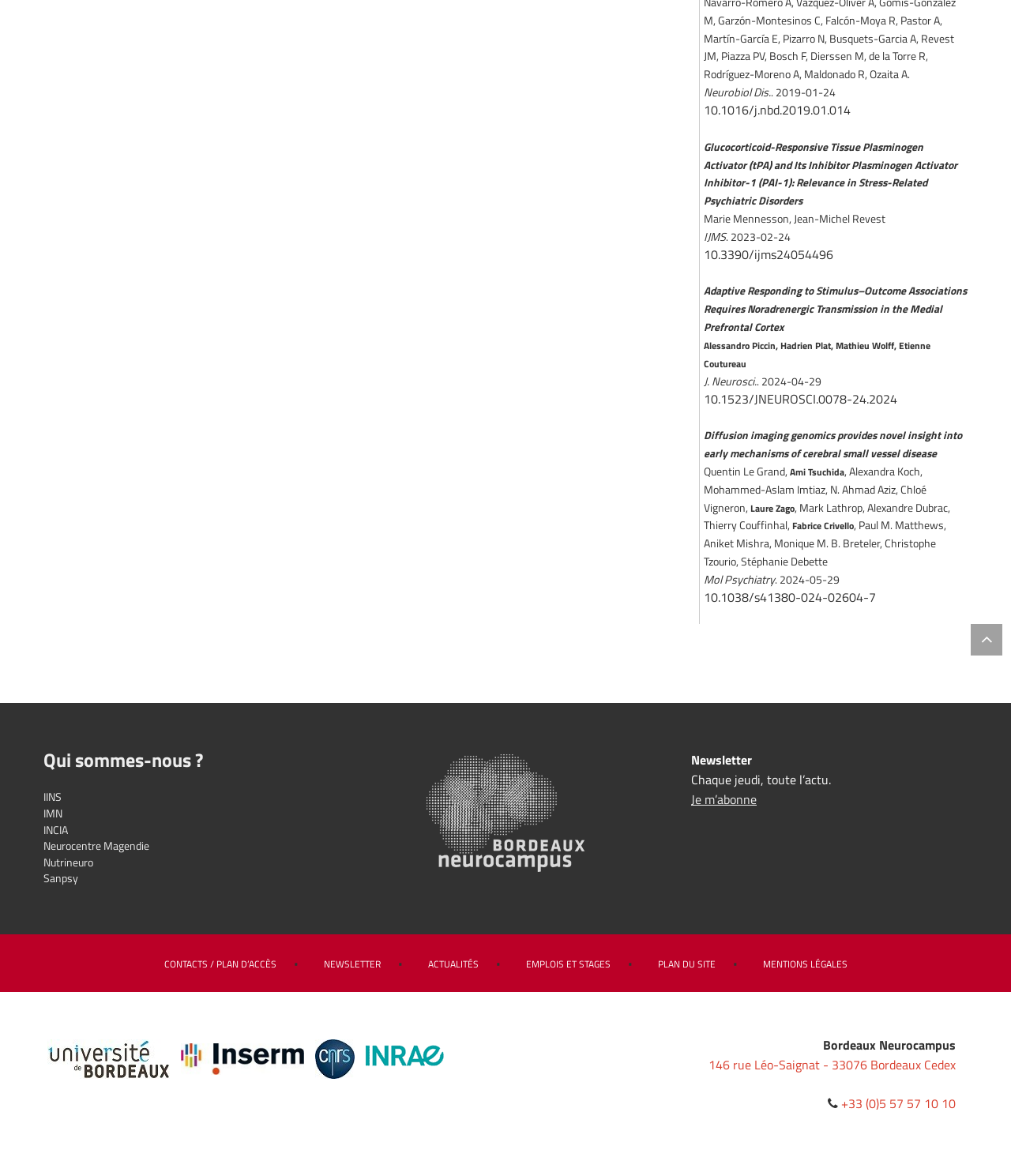Provide a brief response to the question using a single word or phrase: 
What is the name of the institution at the bottom of the webpage?

Bordeaux Neurocampus